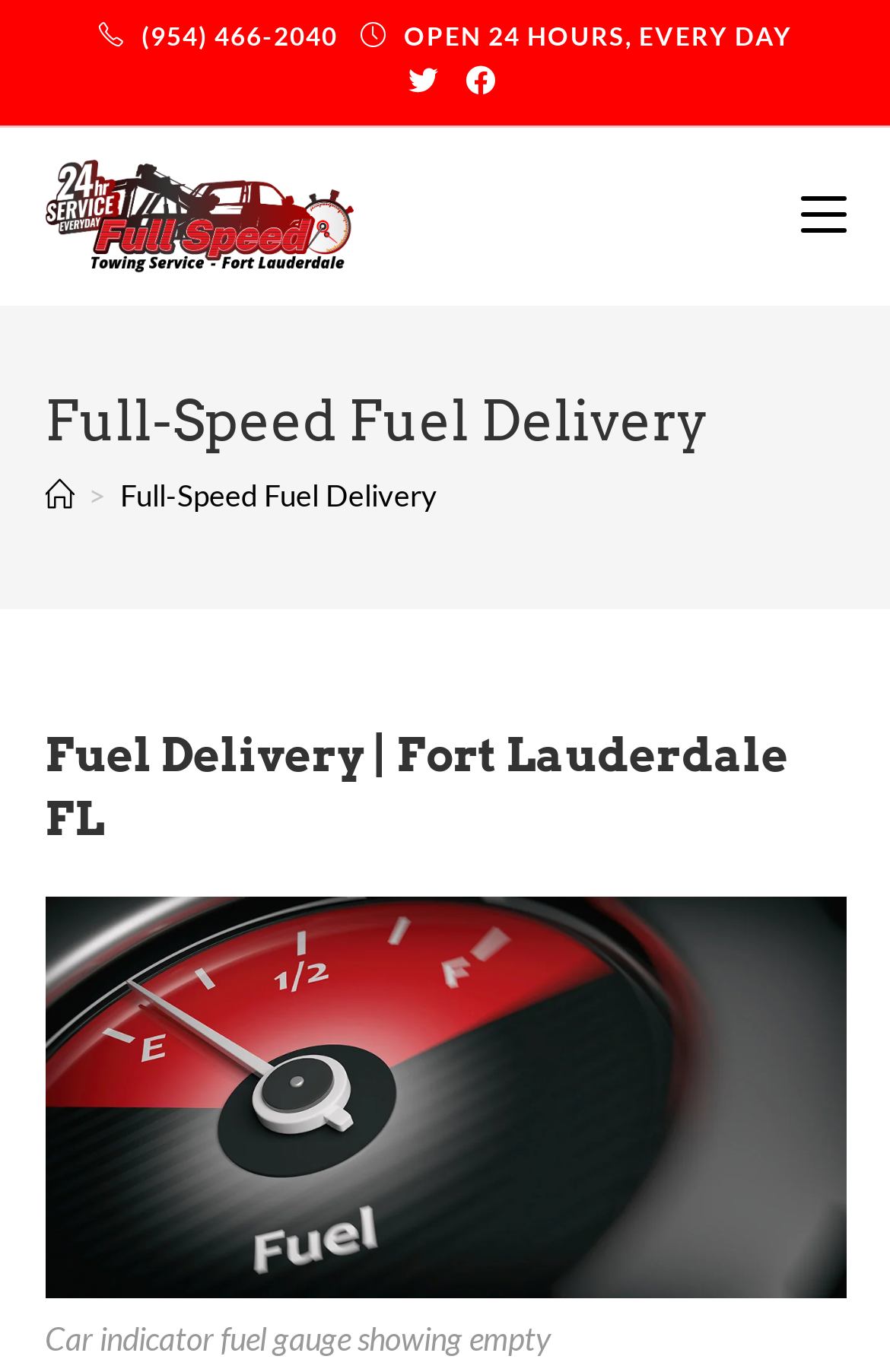Find the headline of the webpage and generate its text content.

Full-Speed Fuel Delivery